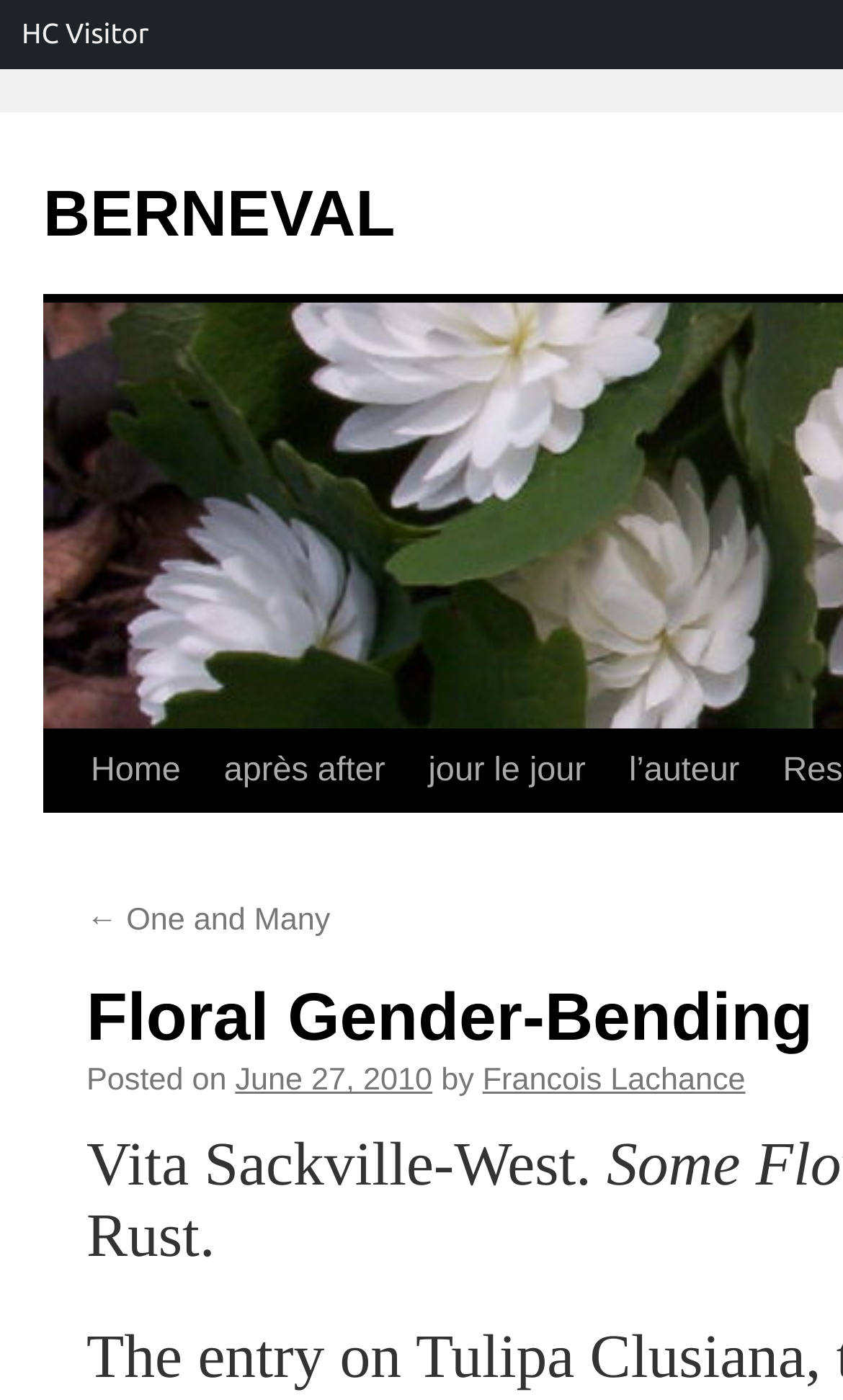Please give the bounding box coordinates of the area that should be clicked to fulfill the following instruction: "Read the post from June 27, 2010". The coordinates should be in the format of four float numbers from 0 to 1, i.e., [left, top, right, bottom].

[0.279, 0.76, 0.513, 0.785]